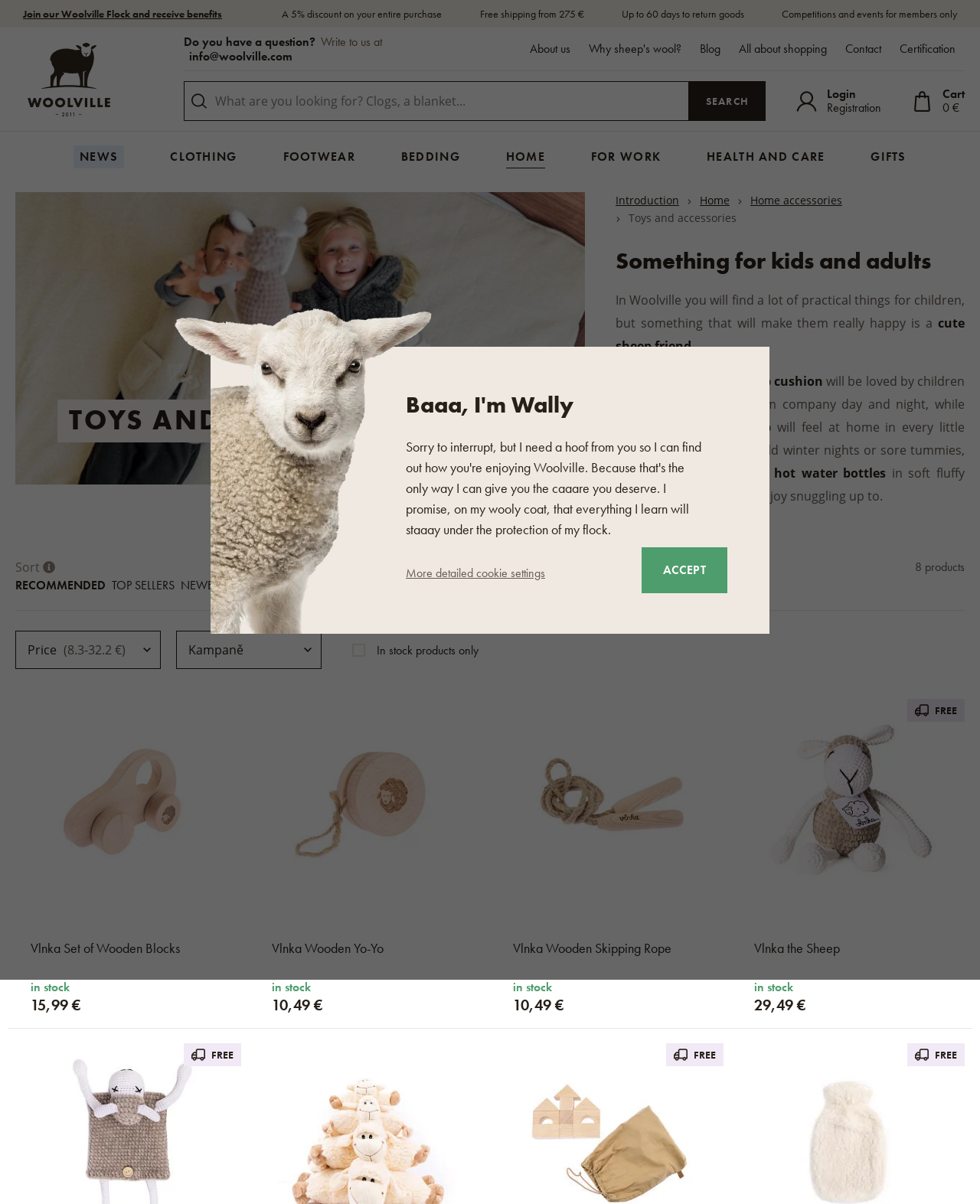Identify the bounding box for the described UI element. Provide the coordinates in (top-left x, top-left y, bottom-right x, bottom-right y) format with values ranging from 0 to 1: Performance socks/knee high socks

[0.841, 0.362, 0.988, 0.391]